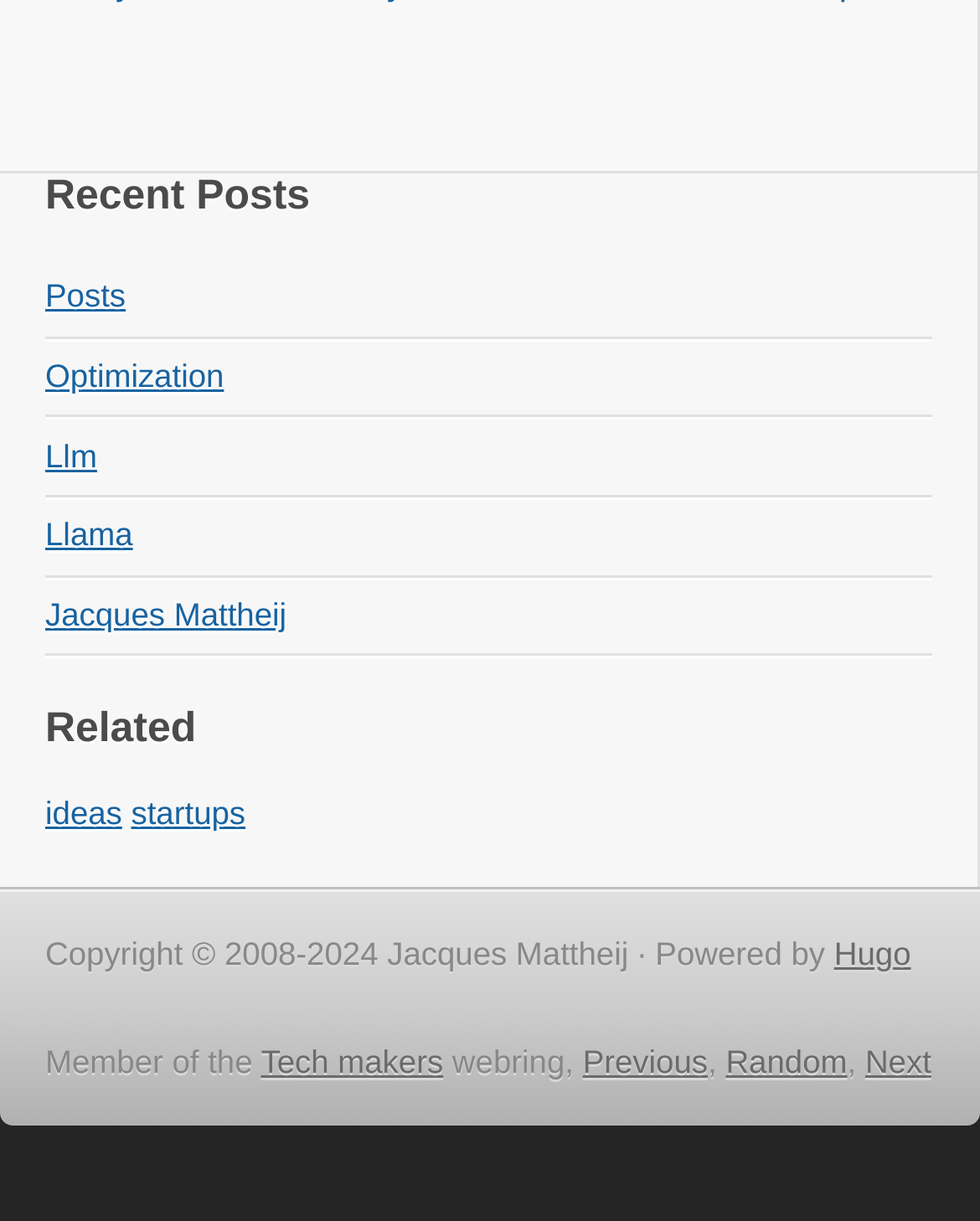How many links are there under 'Recent Posts'?
Use the information from the screenshot to give a comprehensive response to the question.

Under the 'Recent Posts' heading, there are five links: 'Posts', 'Optimization', 'Llm', 'Llama', and 'Jacques Mattheij'.